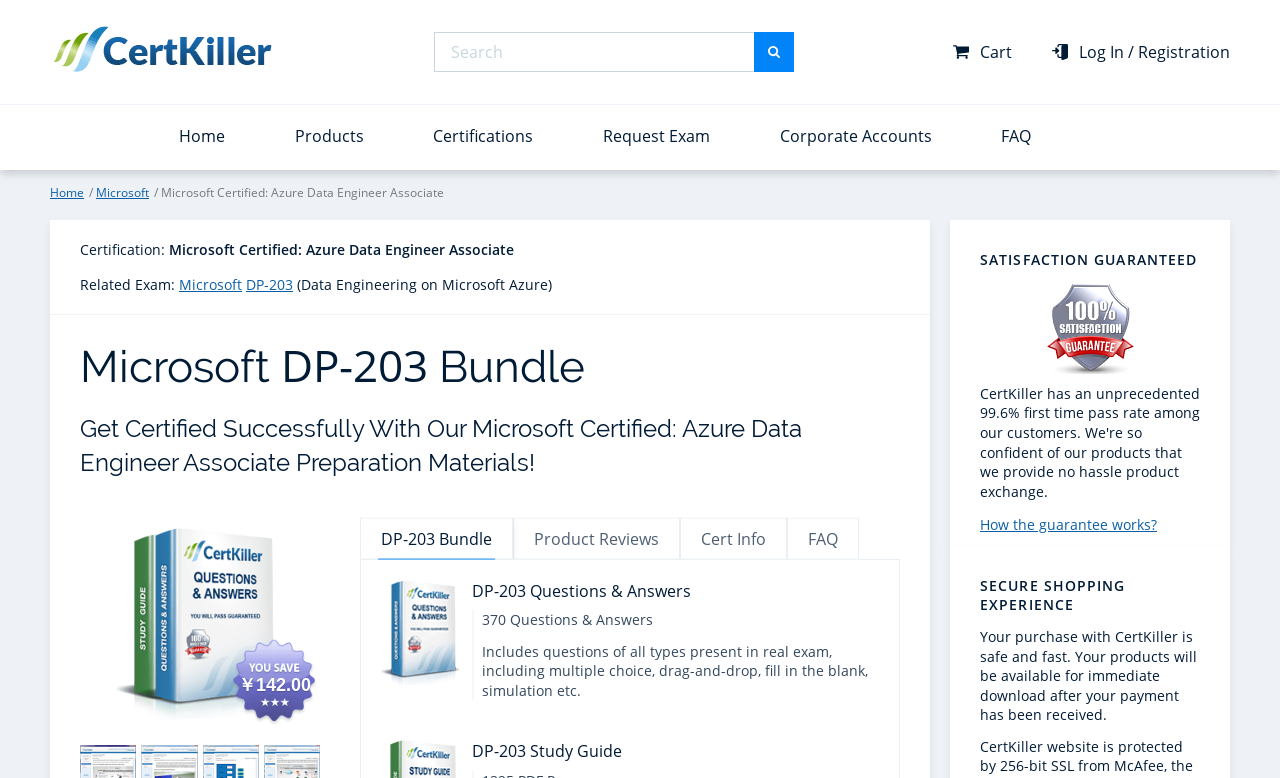Offer a thorough description of the webpage.

This webpage appears to be a training and certification platform for Microsoft Certified: Azure Data Engineer Associate. At the top left corner, there is a logo of CertKiller, accompanied by a search bar and a search button. To the right of the search bar, there are links to "Cart", "Log In", and "Registration". 

Below the top navigation bar, there is a horizontal menu with links to "Home", "Products", "Certifications", "Request Exam", "Corporate Accounts", and "FAQ". 

The main content of the page is divided into several sections. The first section has a heading "Microsoft DP-203 Bundle" and provides information about the certification, including a brief description and related exam details. 

The next section has a heading "Get Certified Successfully With Our Microsoft Certified: Azure Data Engineer Associate Preparation Materials!" and features four buttons: "DP-203 Bundle", "Product Reviews", "Cert Info", and "FAQ". 

Below this section, there is a heading "DP-203 Questions & Answers" with a link to access the questions and answers. This section also displays the number of questions and answers available, which is 370. 

The following section has a heading "DP-203 Study Guide" and features an image of the study guide. 

To the right of the main content, there is a section displaying the price of the product bundle, which is ￥142.00. 

At the bottom of the page, there are two sections: "SATISFACTION GUARANTEED" and "SECURE SHOPPING EXPERIENCE". The first section features a guarantee logo and a link to learn more about the guarantee. The second section provides a message about the safety and speed of the purchase process.